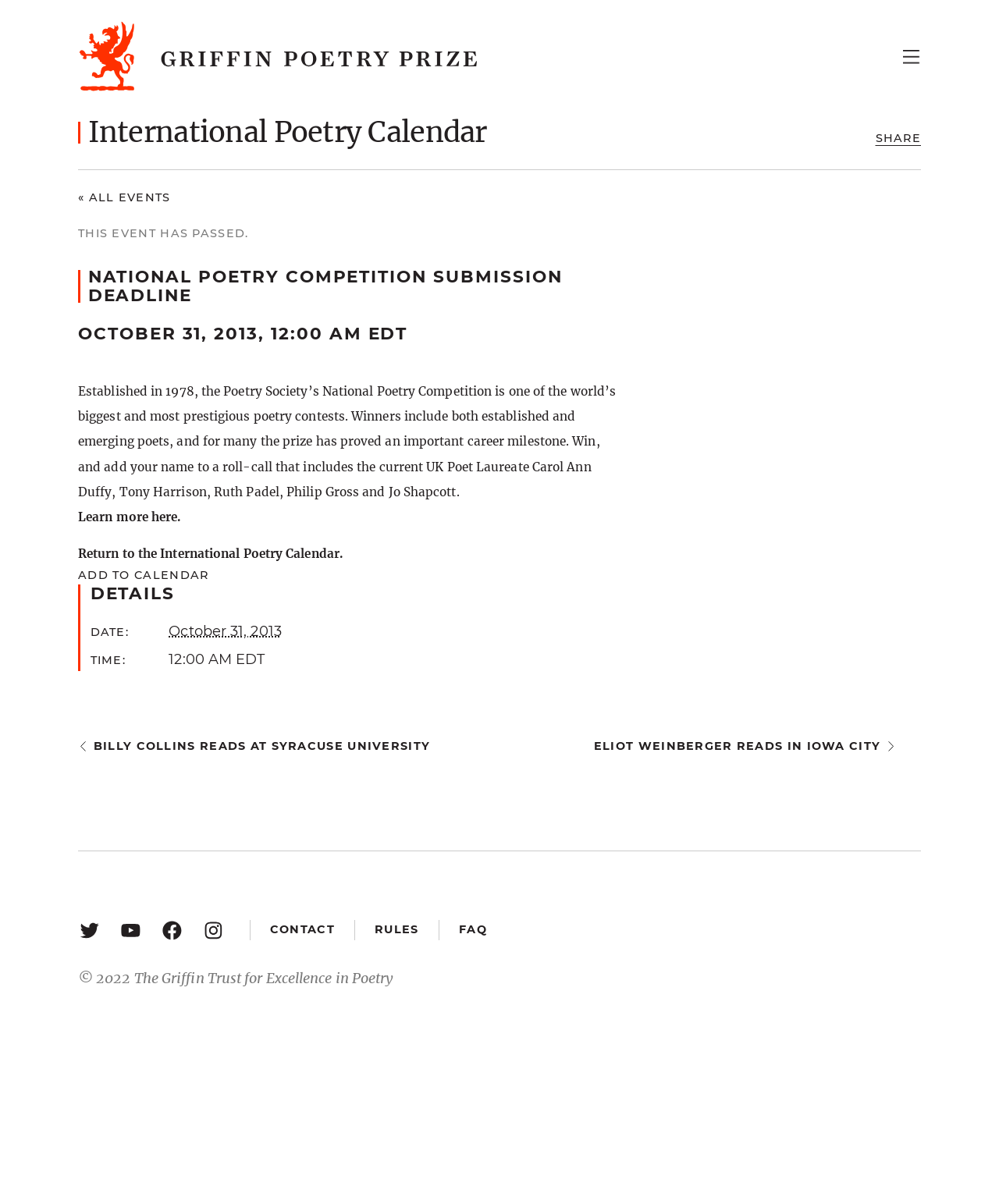Please determine the bounding box coordinates for the element with the description: "Poetry".

[0.289, 0.099, 0.461, 0.115]